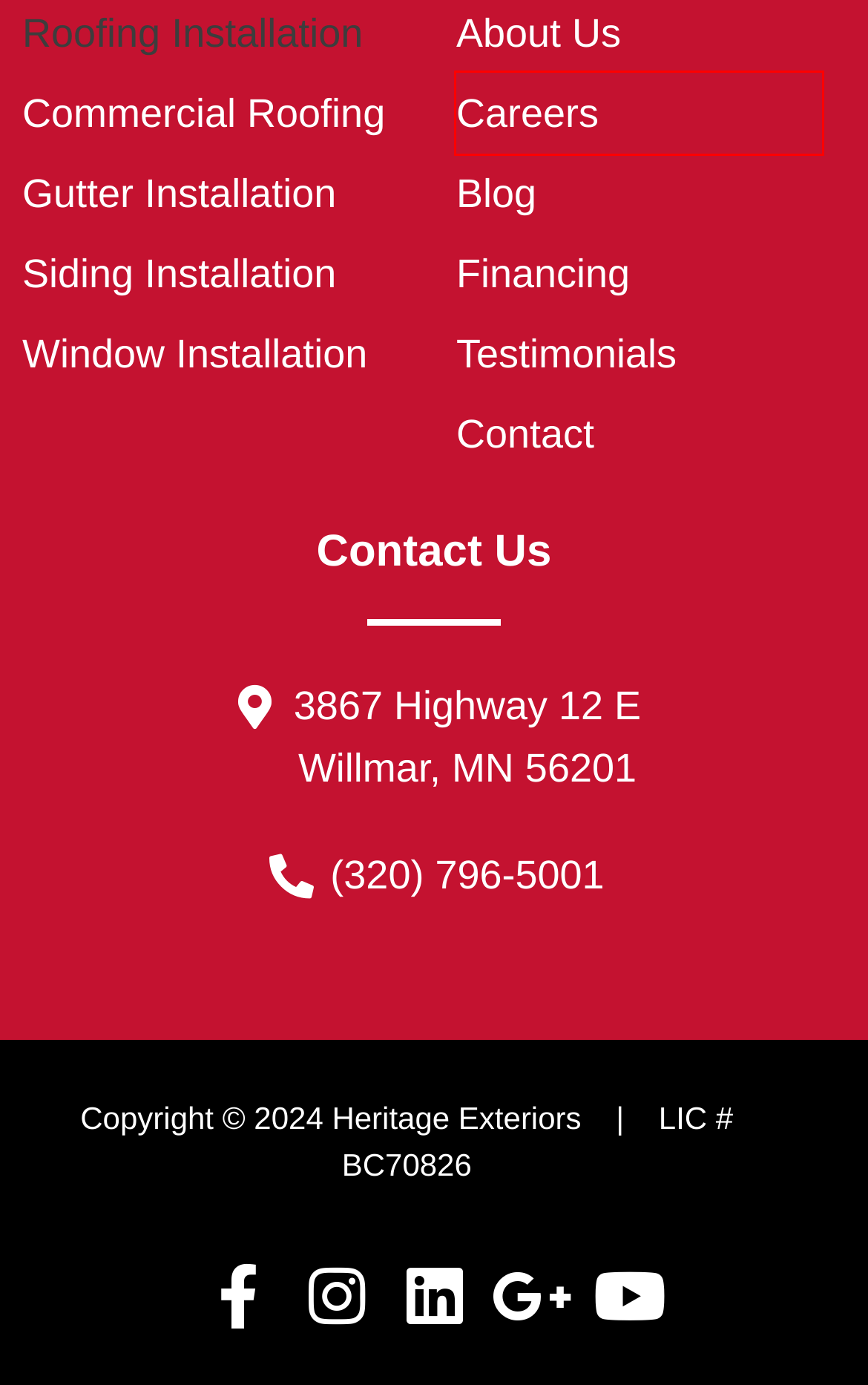Assess the screenshot of a webpage with a red bounding box and determine which webpage description most accurately matches the new page after clicking the element within the red box. Here are the options:
A. Careers - Heritage Exteriors
B. Testimonials | Heritage Exteriors
C. Full Gutter Installation Service with Heritage Exteriors
D. Metal Roofing | Heritage Exteriors
E. Exquisite Window Installation | Easy as 1-2-3
F. Discover smart financing and easy solutions for your home!
G. Blog | Heritage Exteriors problem solving! Easy as 1-2-3!
H. Expert Siding Installation Services | Add elegance to your home

A